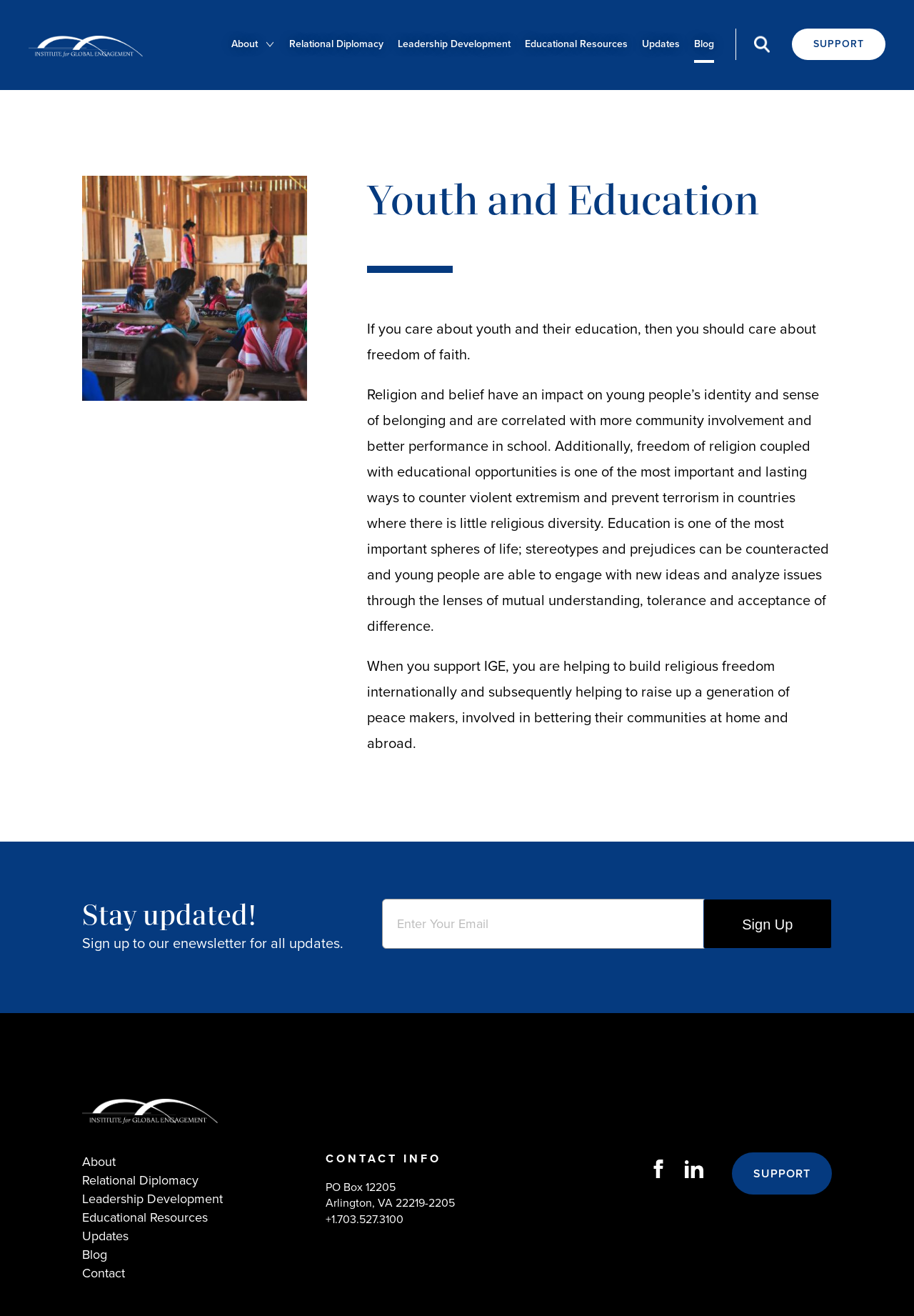Find the bounding box coordinates for the element described here: "Relational Diplomacy".

[0.316, 0.022, 0.42, 0.046]